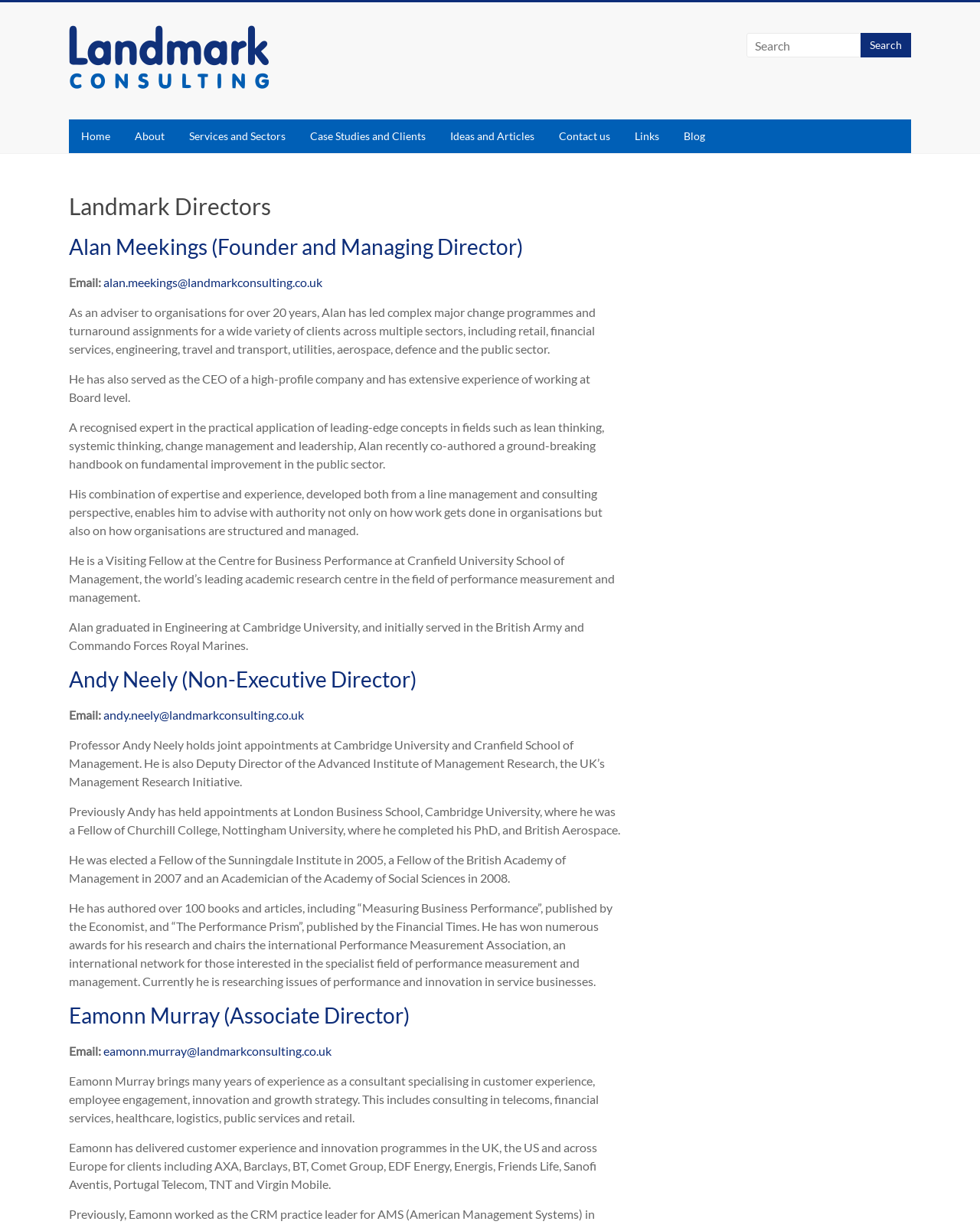Articulate a complete and detailed caption of the webpage elements.

The webpage is about the directors of Landmark Consulting, a management consulting firm. At the top left, there is a logo of Landmark Consulting, which is an image linked to the company's homepage. Next to the logo, there is a search bar with a "Search" button. 

Below the logo and search bar, there is a navigation menu with links to different sections of the website, including "Home", "About", "Services and Sectors", "Case Studies and Clients", "Ideas and Articles", "Contact us", "Links", and "Blog". 

The main content of the webpage is divided into three sections, each describing a director of Landmark Consulting. The first section is about Alan Meekings, the Founder and Managing Director. It includes his email address and a brief description of his experience and expertise in leading complex change programmes and turnaround assignments. 

Below Alan's description, there are several paragraphs of text that provide more details about his background, including his experience as a CEO, his expertise in lean thinking and change management, and his academic affiliations. 

The second section is about Andy Neely, a Non-Executive Director. It includes his email address and a brief description of his academic appointments and research experience. 

The third section is about Eamonn Murray, an Associate Director. It includes his email address and a brief description of his experience as a consultant specialising in customer experience, employee engagement, and innovation.